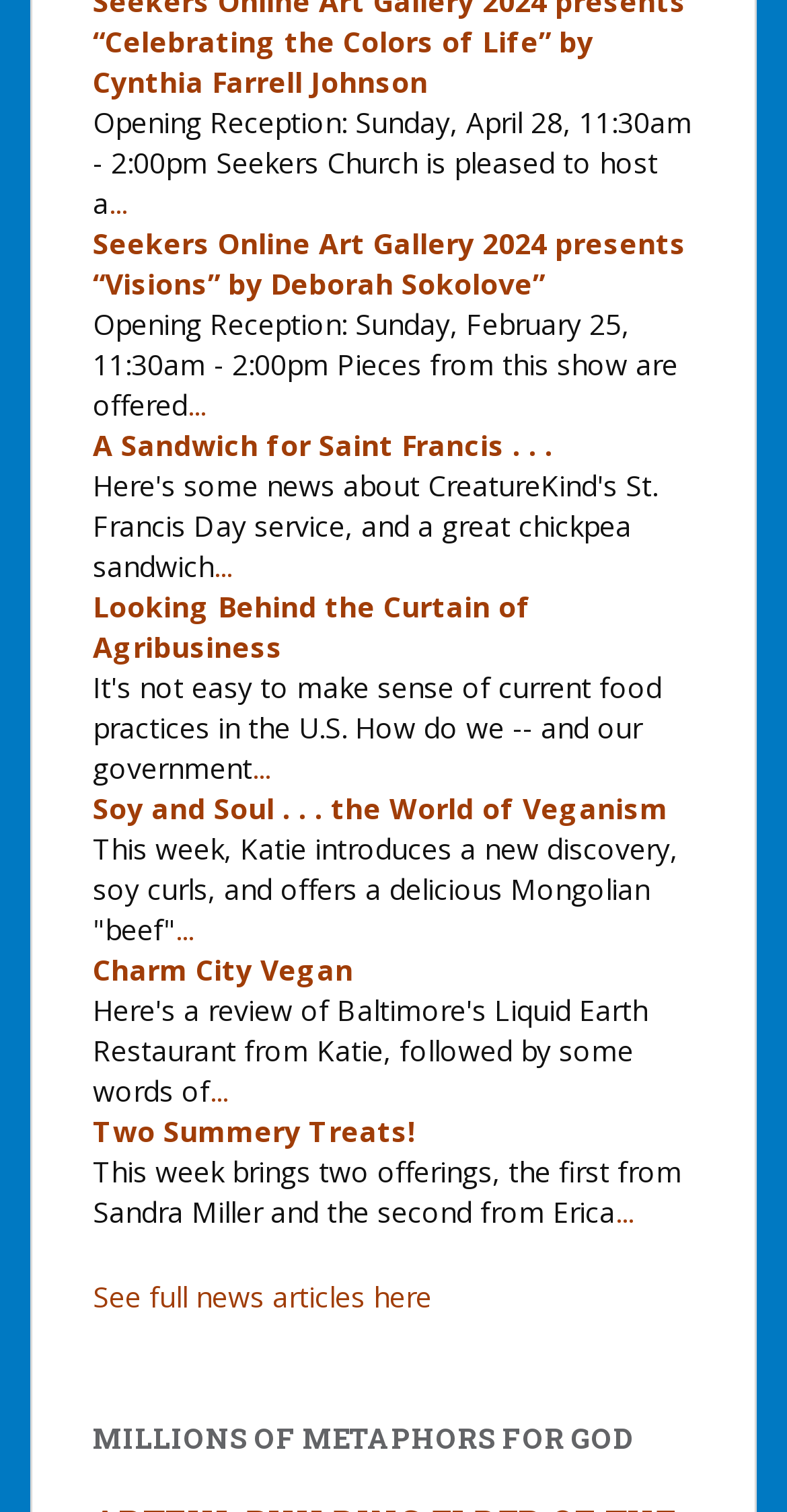What is the event on Sunday, April 28?
Use the image to give a comprehensive and detailed response to the question.

The event on Sunday, April 28 is an Opening Reception, which is mentioned in the first description list detail element.